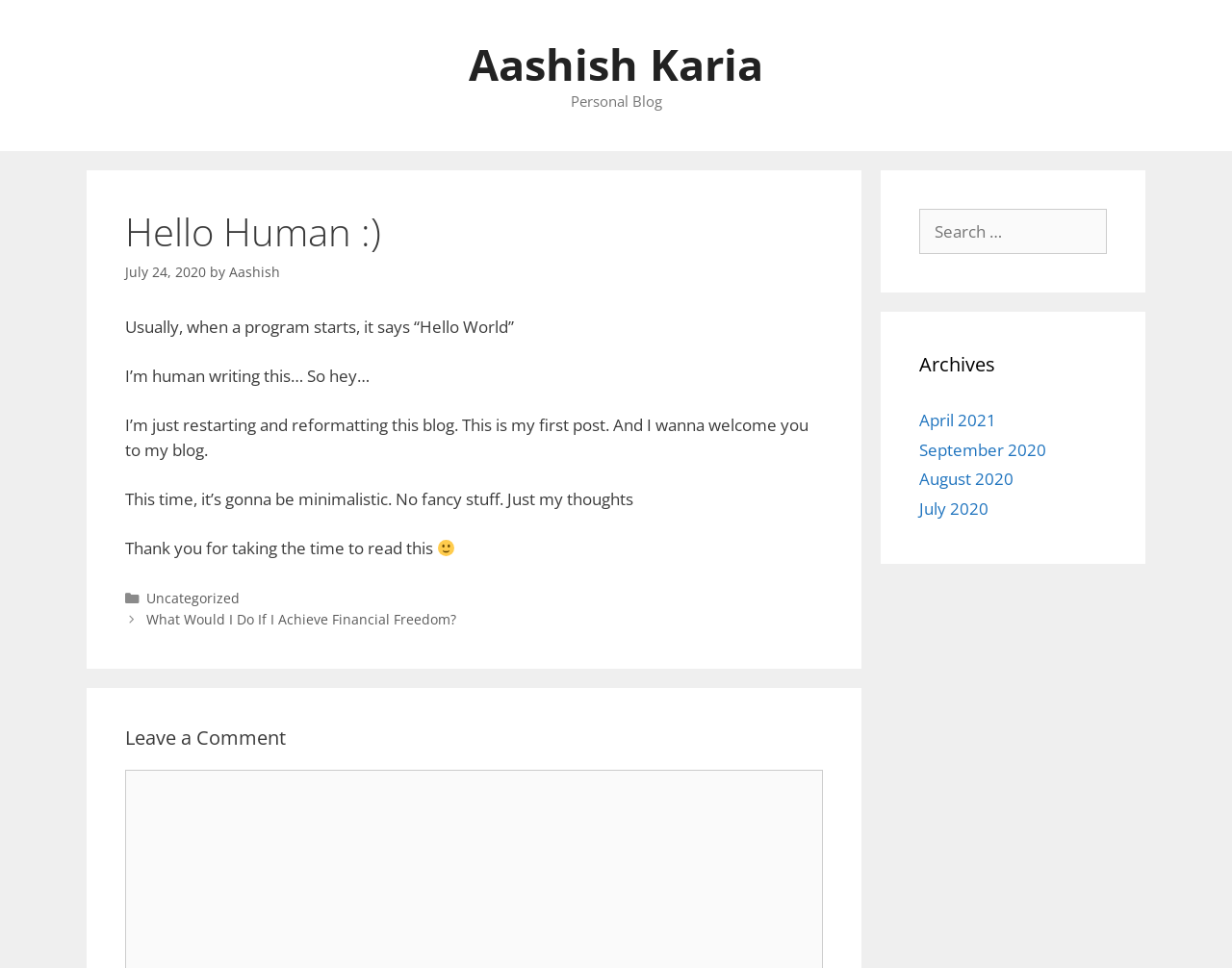Answer the question in a single word or phrase:
What is the date of the first post?

July 24, 2020